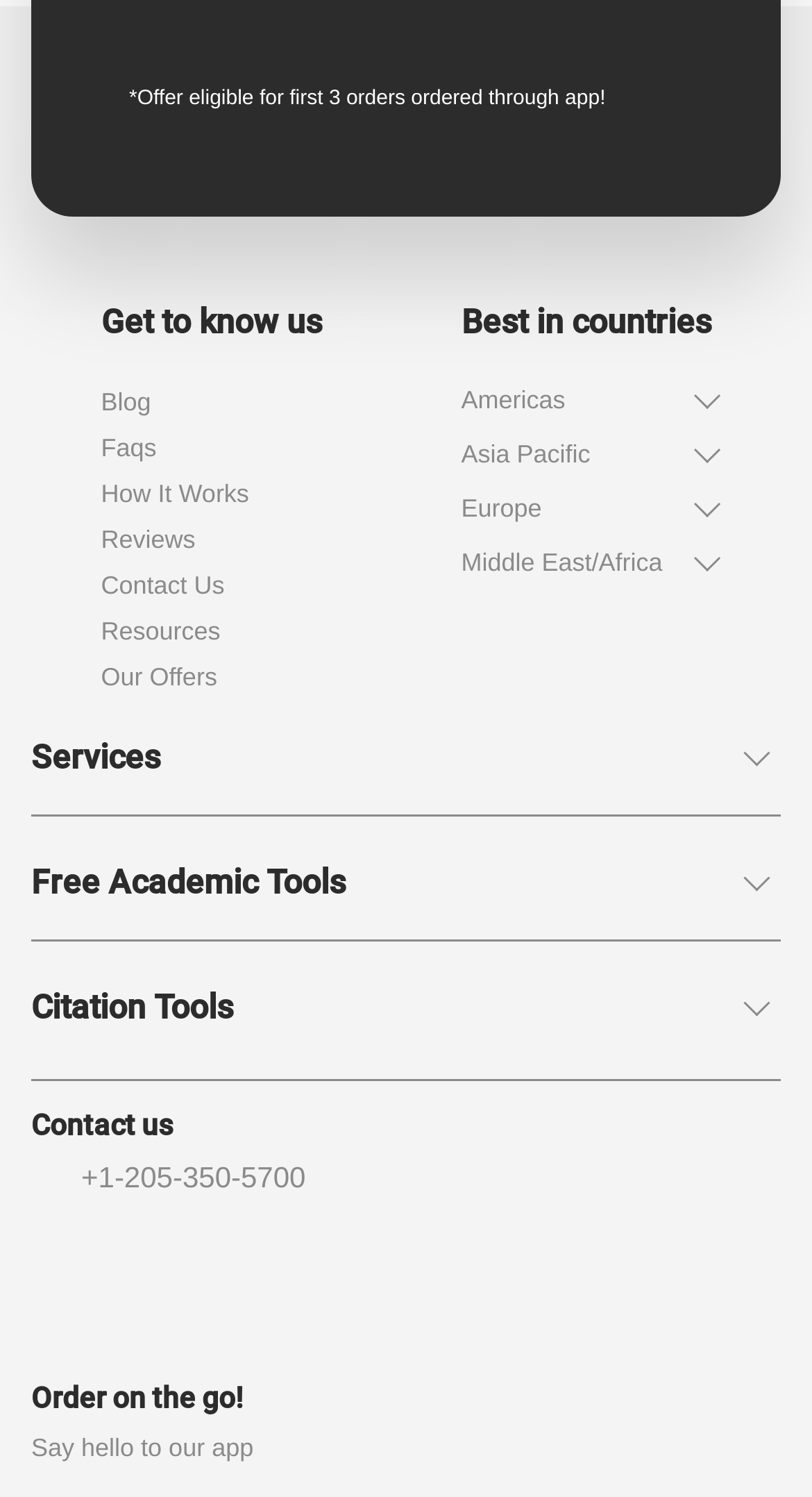Given the element description Free Academic Tools, specify the bounding box coordinates of the corresponding UI element in the format (top-left x, top-left y, bottom-right x, bottom-right y). All values must be between 0 and 1.

[0.038, 0.573, 0.962, 0.627]